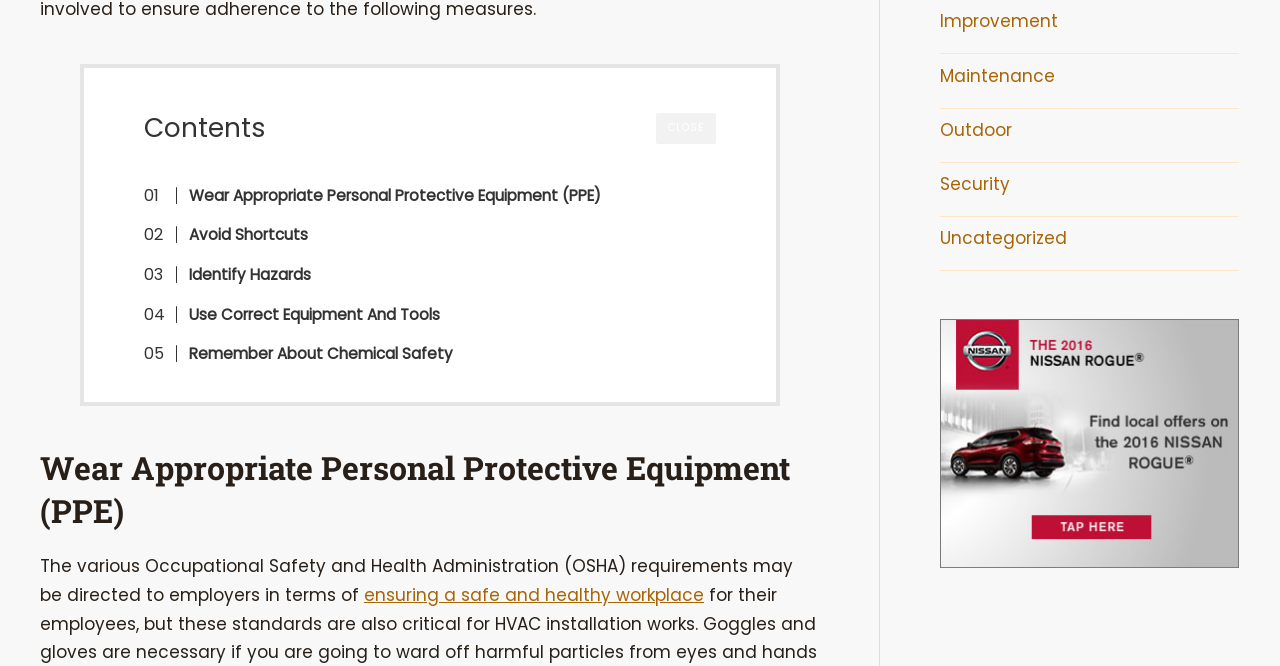How many categories are listed on the right side?
Refer to the screenshot and deliver a thorough answer to the question presented.

On the right side of the webpage, there are five categories listed: Improvement, Maintenance, Outdoor, Security, and Uncategorized. These categories are represented as links.